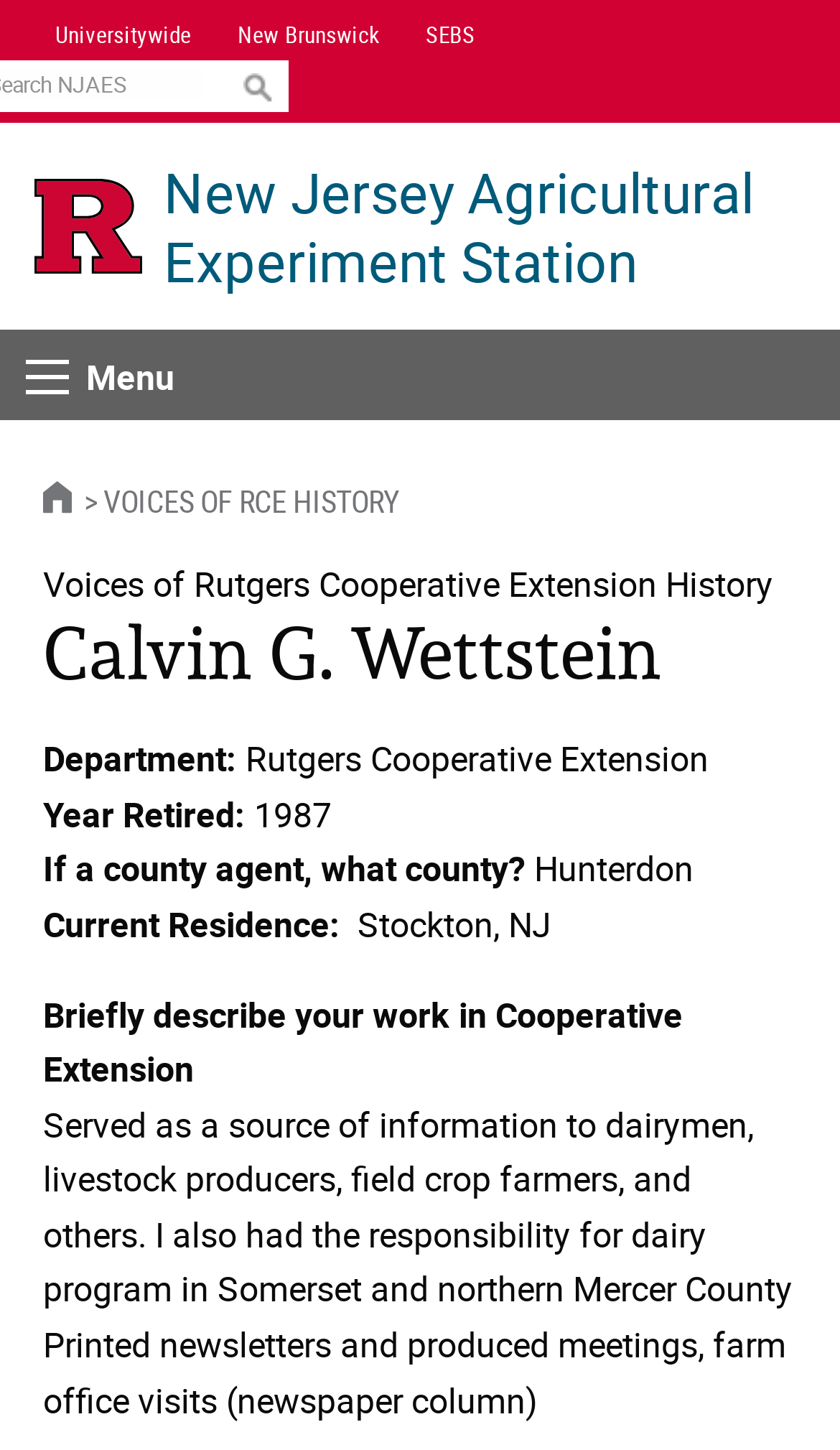Please find the bounding box coordinates of the element's region to be clicked to carry out this instruction: "View New Jersey Agricultural Experiment Station".

[0.195, 0.108, 0.959, 0.204]